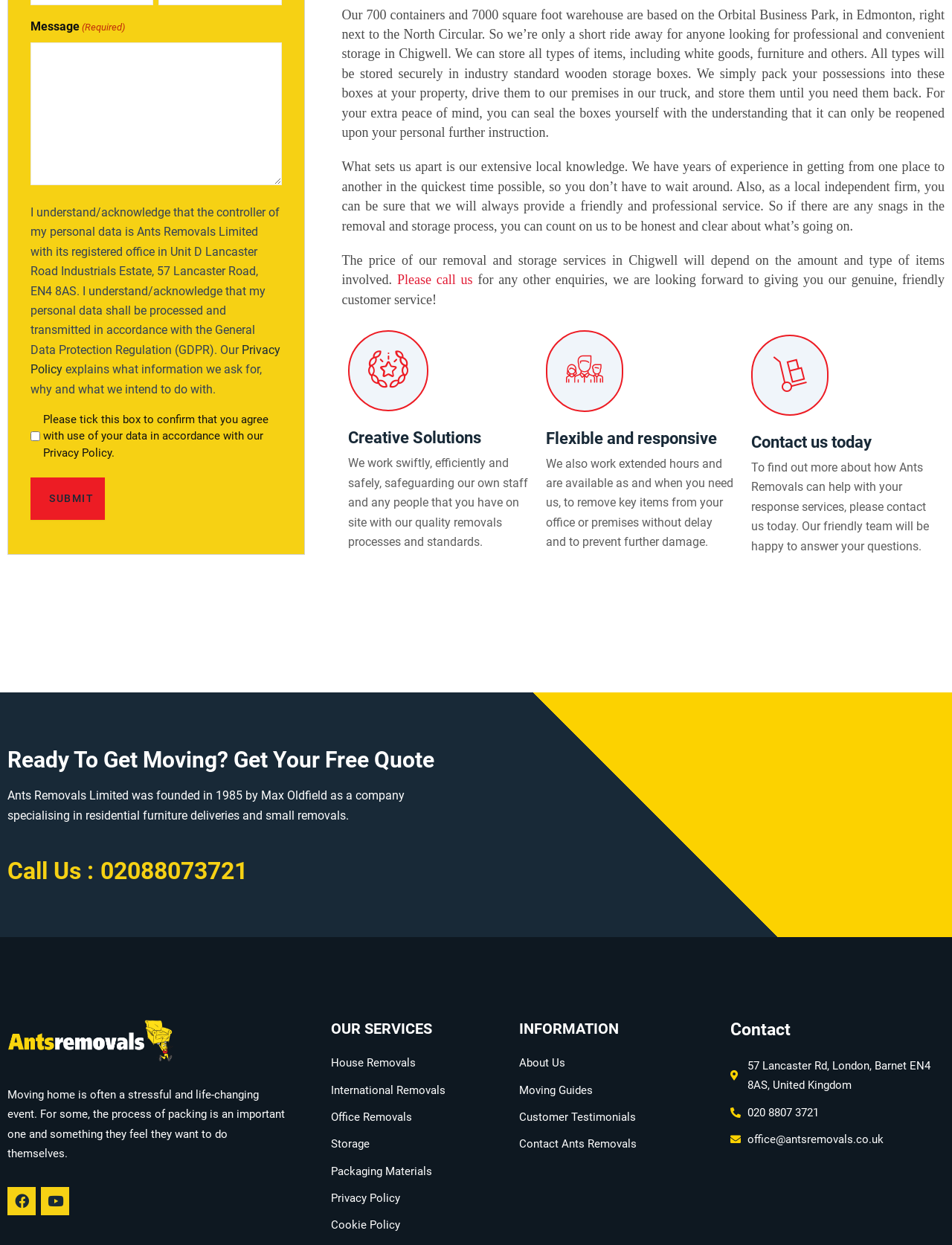Reply to the question below using a single word or brief phrase:
What is the company name?

Ants Removals Limited